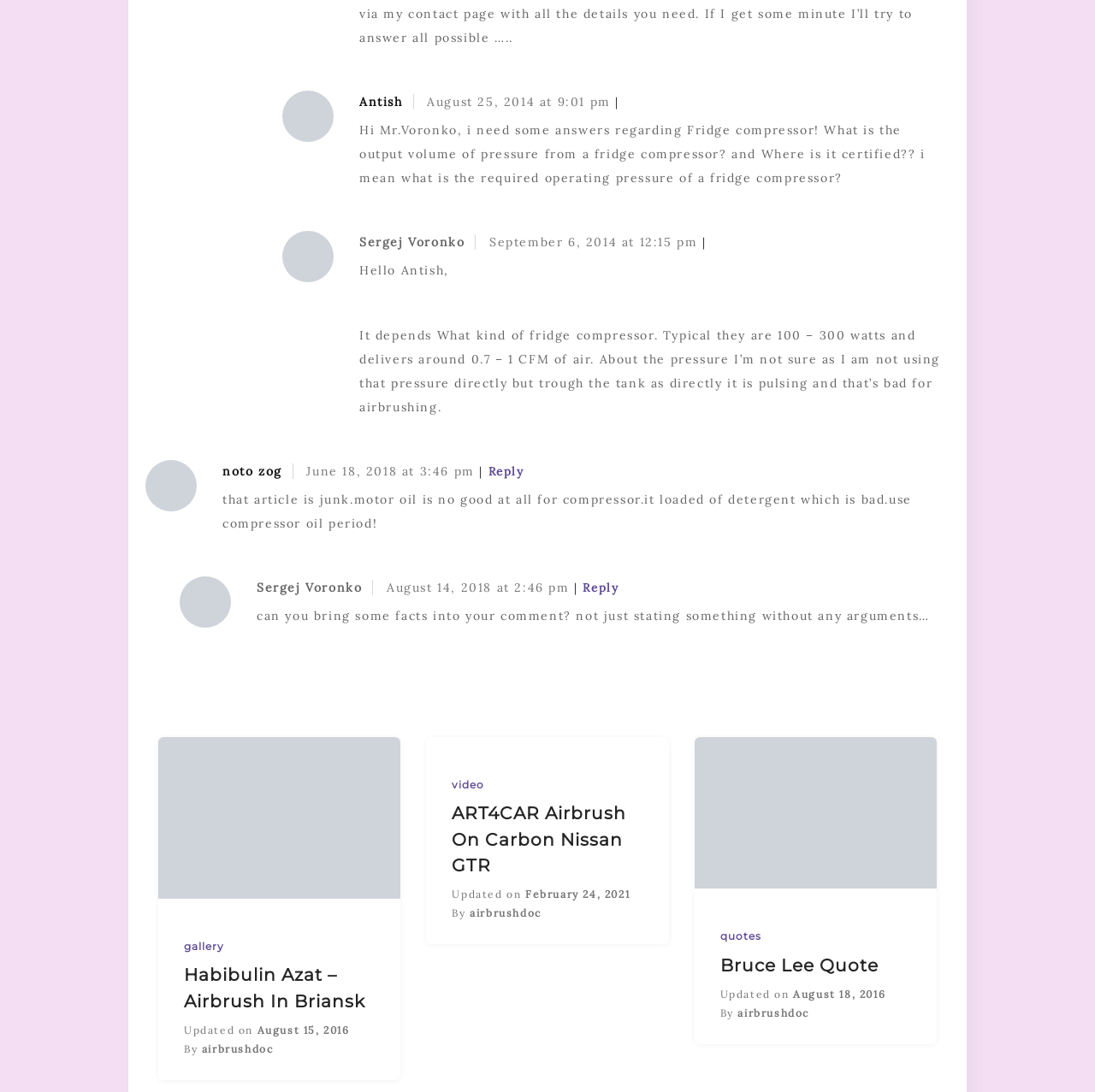Please determine the bounding box coordinates of the section I need to click to accomplish this instruction: "Reply to Sergej Voronko".

[0.532, 0.531, 0.565, 0.545]